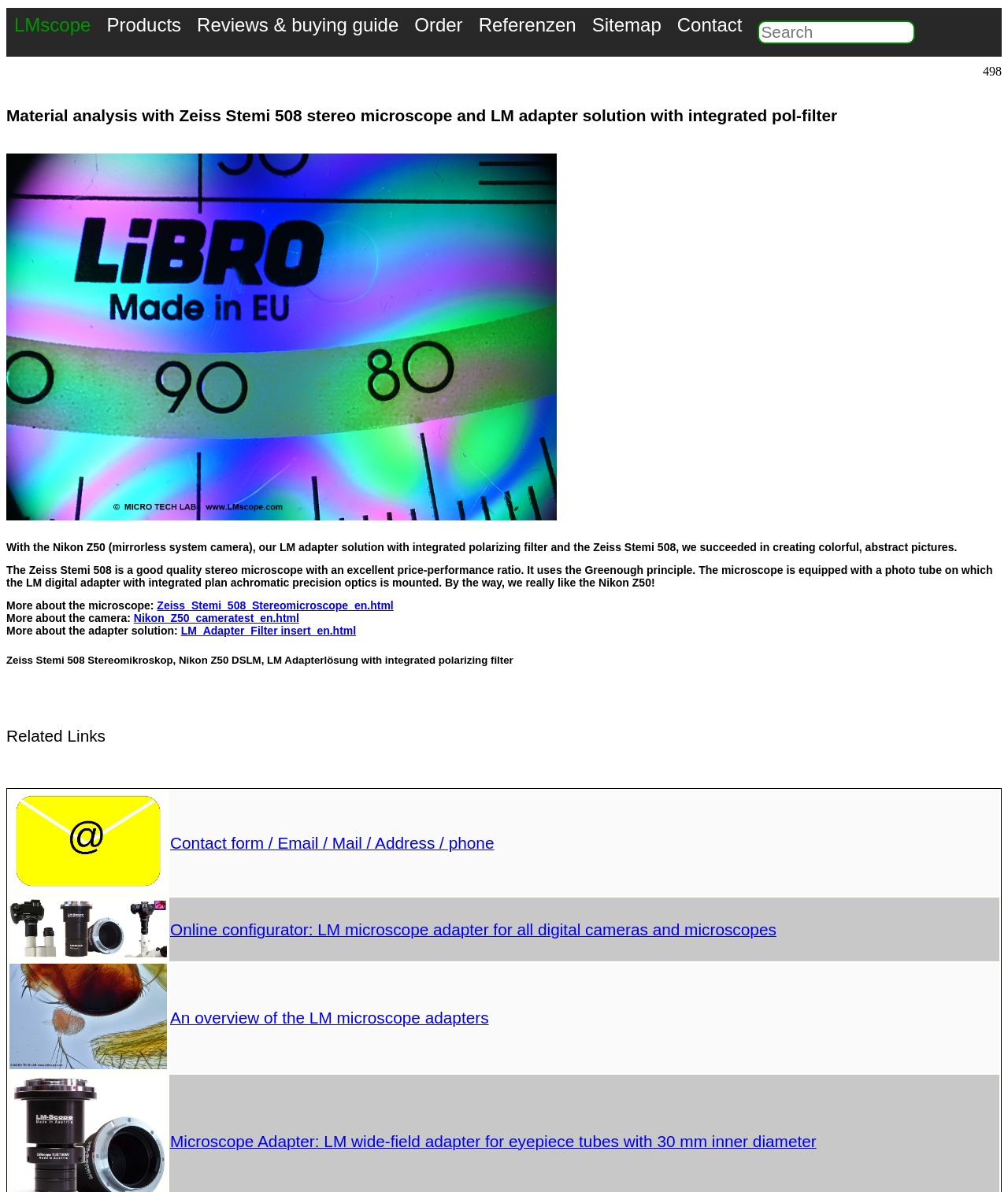What is the purpose of the LM adapter solution?
Utilize the image to construct a detailed and well-explained answer.

The purpose of the LM adapter solution is to create a microscope adapter for digital cameras, allowing users to attach their cameras to microscopes and capture images. The LM adapter solution with integrated polarizing filter is specifically designed for use with the Zeiss Stemi 508 microscope and the Nikon Z50 camera.